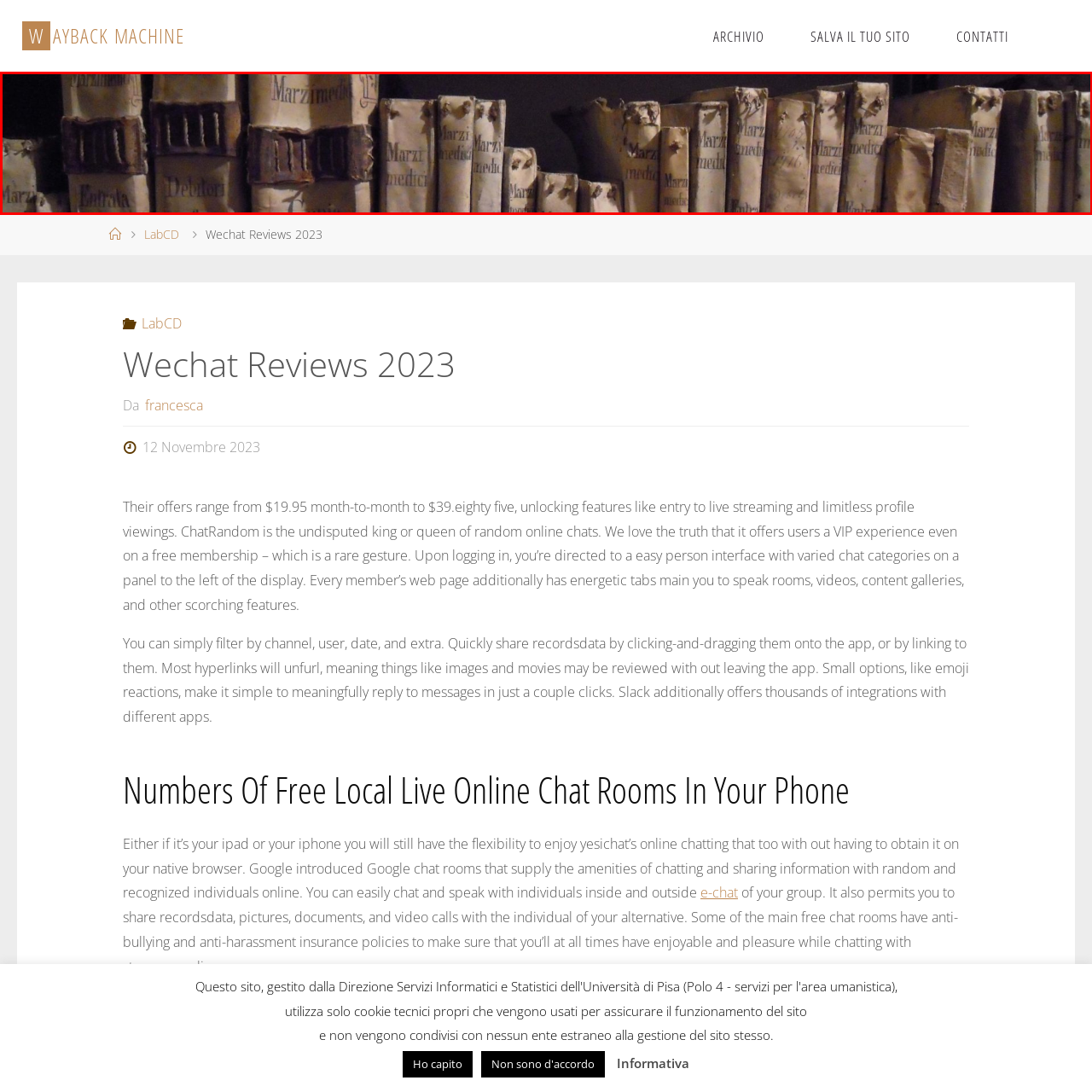What is the theme of the book titles?
Observe the image highlighted by the red bounding box and answer the question comprehensively.

The caption states that the book titles 'seem to reference medical themes', implying that the books are related to the field of medicine.